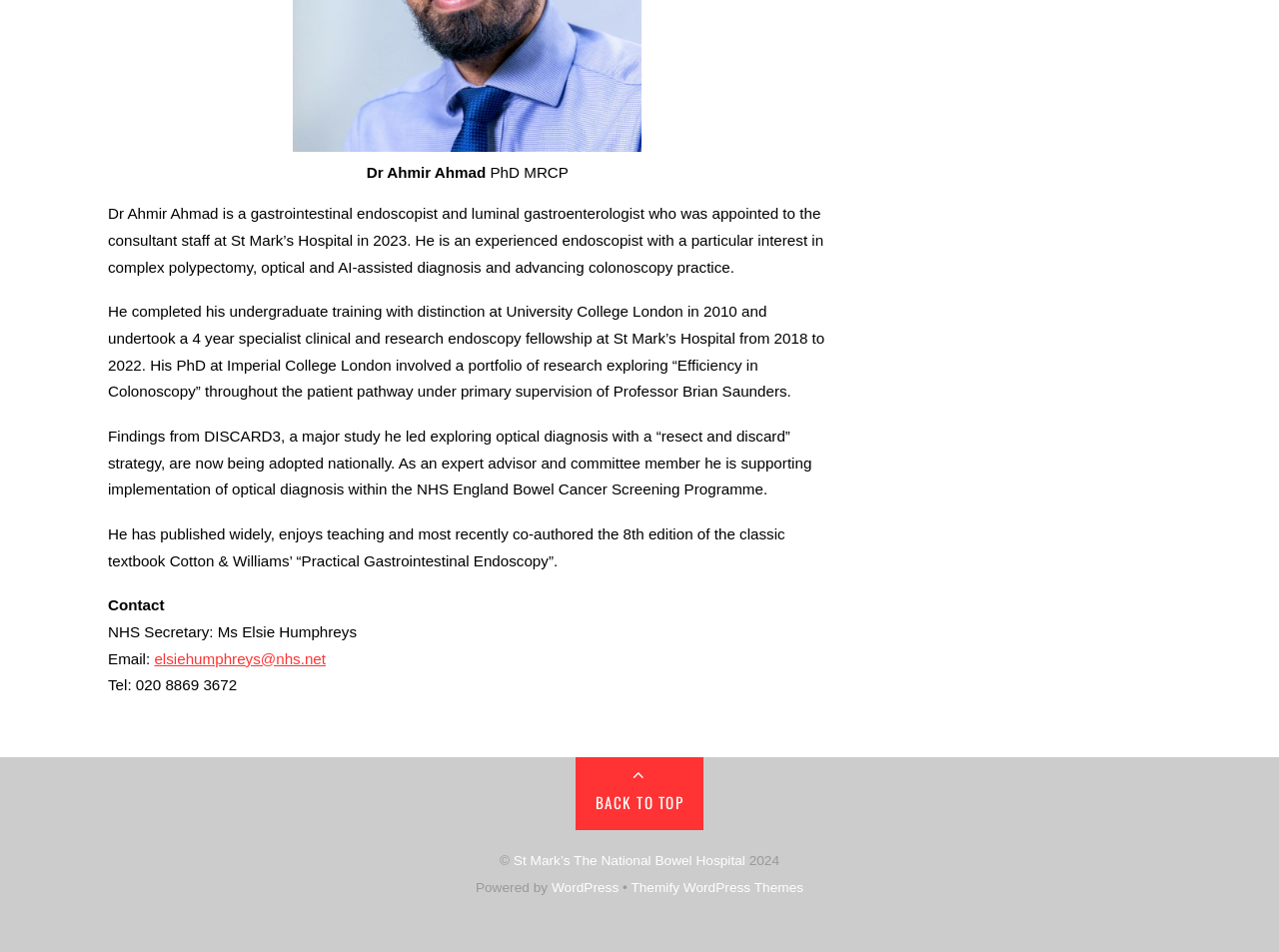Given the description of the UI element: "Back to Top", predict the bounding box coordinates in the form of [left, top, right, bottom], with each value being a float between 0 and 1.

[0.45, 0.795, 0.55, 0.872]